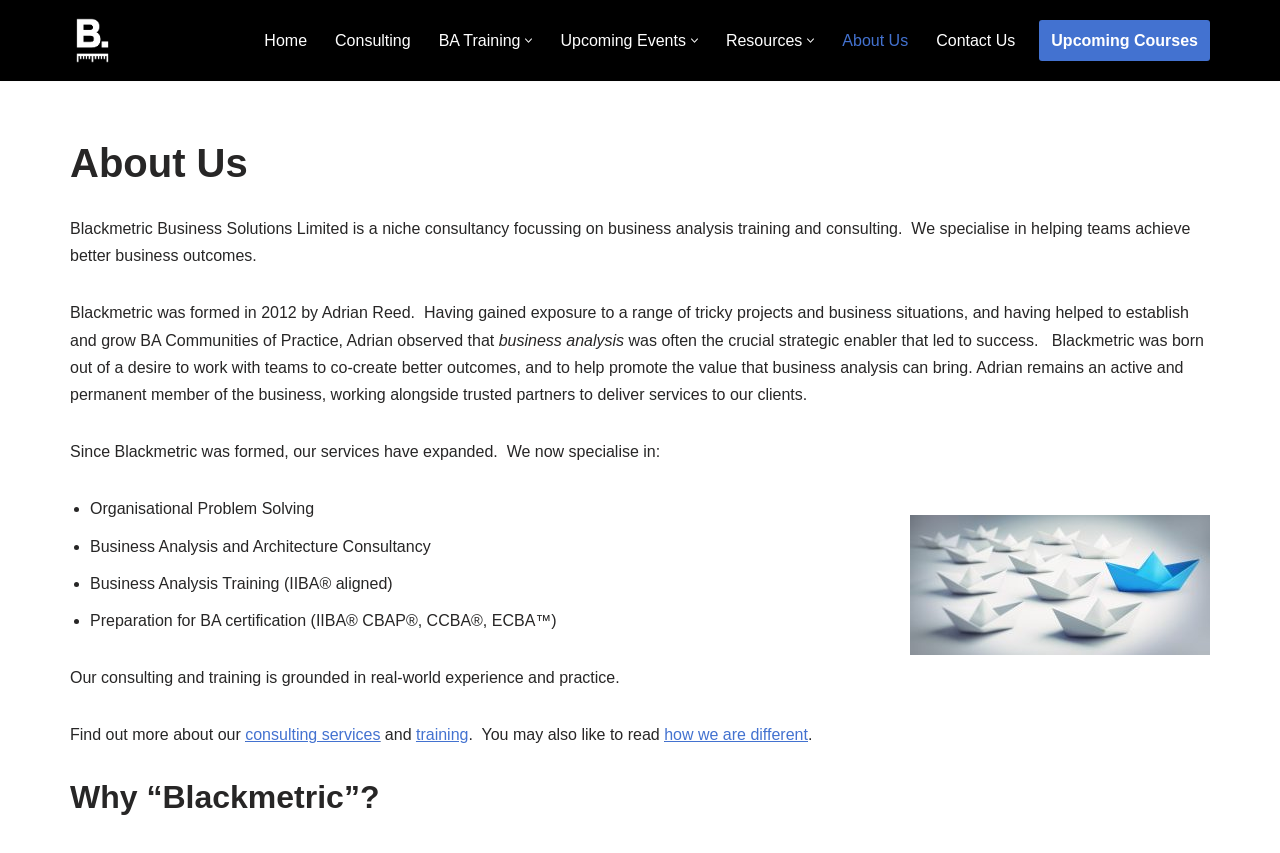From the element description: "Home", extract the bounding box coordinates of the UI element. The coordinates should be expressed as four float numbers between 0 and 1, in the order [left, top, right, bottom].

None